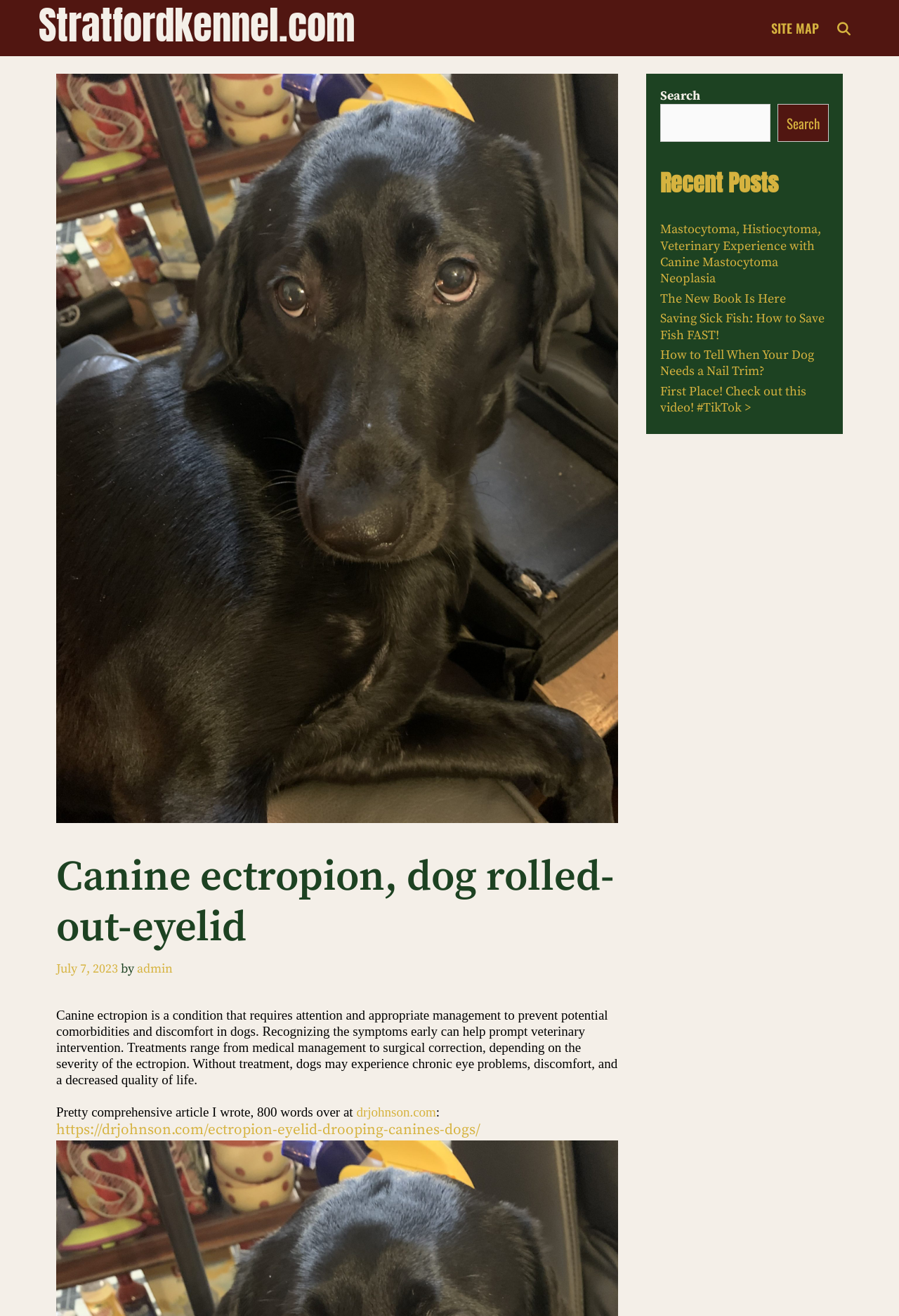Determine the bounding box coordinates for the HTML element mentioned in the following description: "Site Map". The coordinates should be a list of four floats ranging from 0 to 1, represented as [left, top, right, bottom].

[0.848, 0.0, 0.92, 0.043]